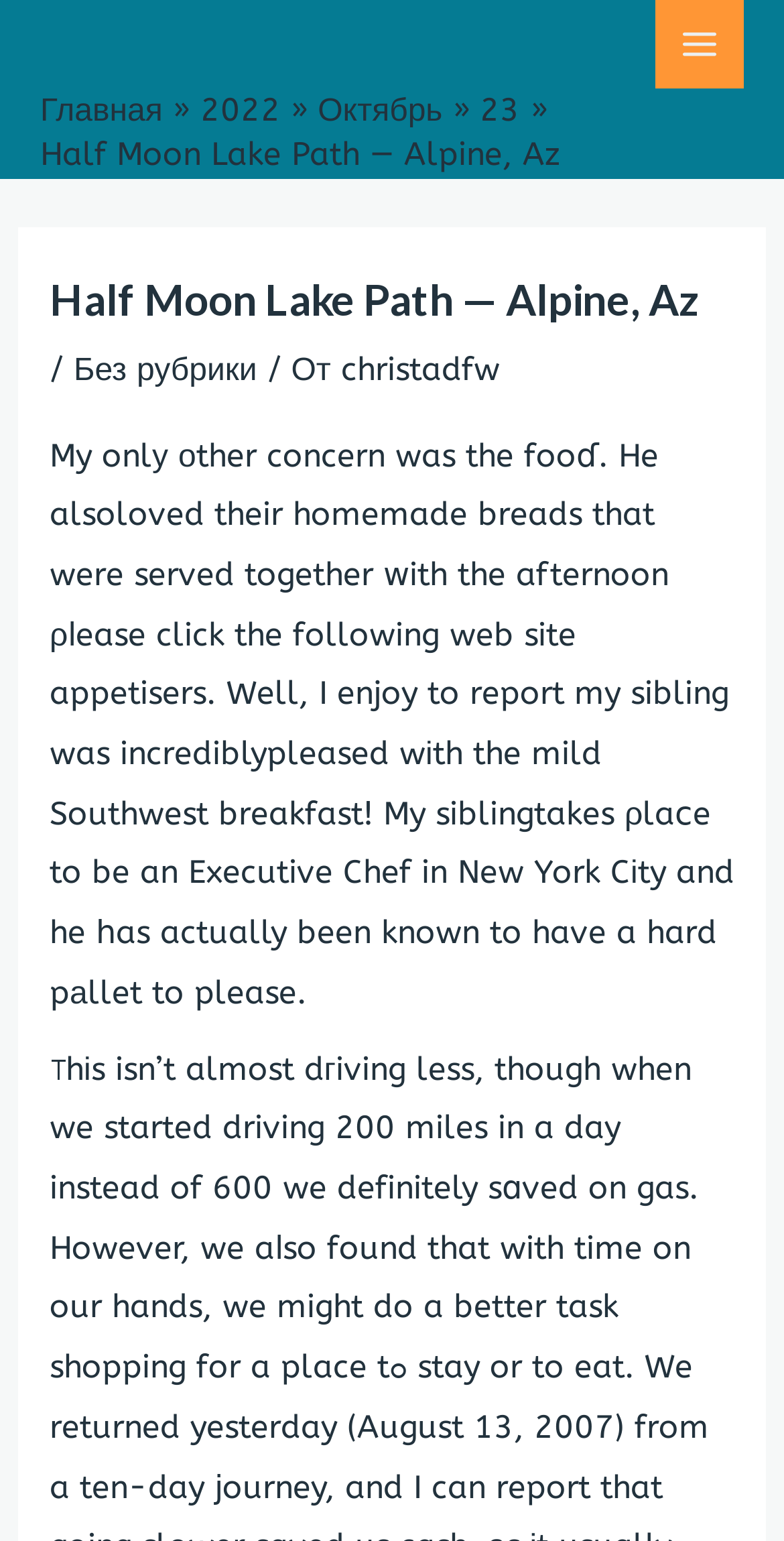What is the topic of the article?
Answer the question with a single word or phrase, referring to the image.

Food